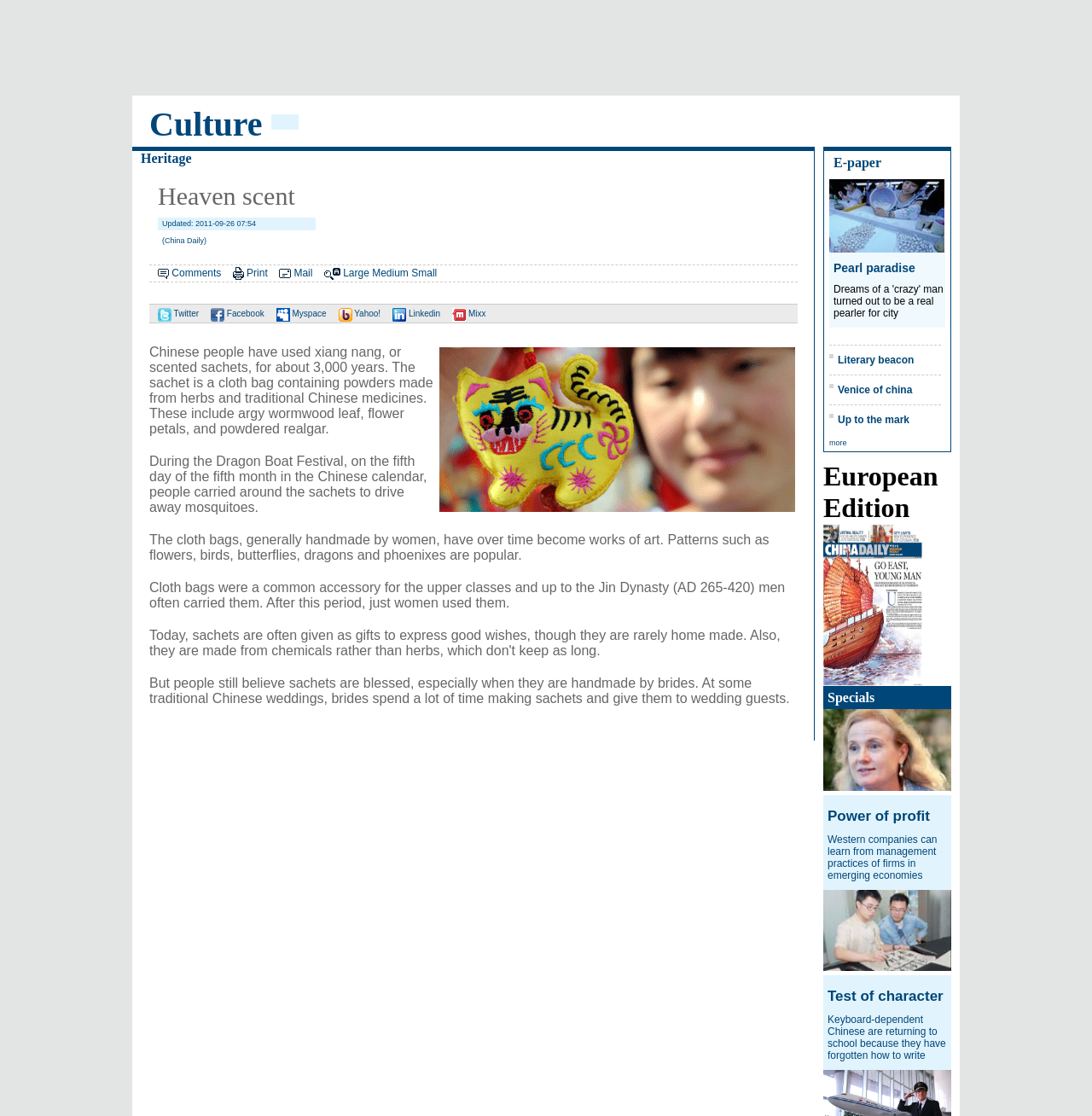Bounding box coordinates are to be given in the format (top-left x, top-left y, bottom-right x, bottom-right y). All values must be floating point numbers between 0 and 1. Provide the bounding box coordinate for the UI element described as: Up to the mark

[0.767, 0.371, 0.833, 0.381]